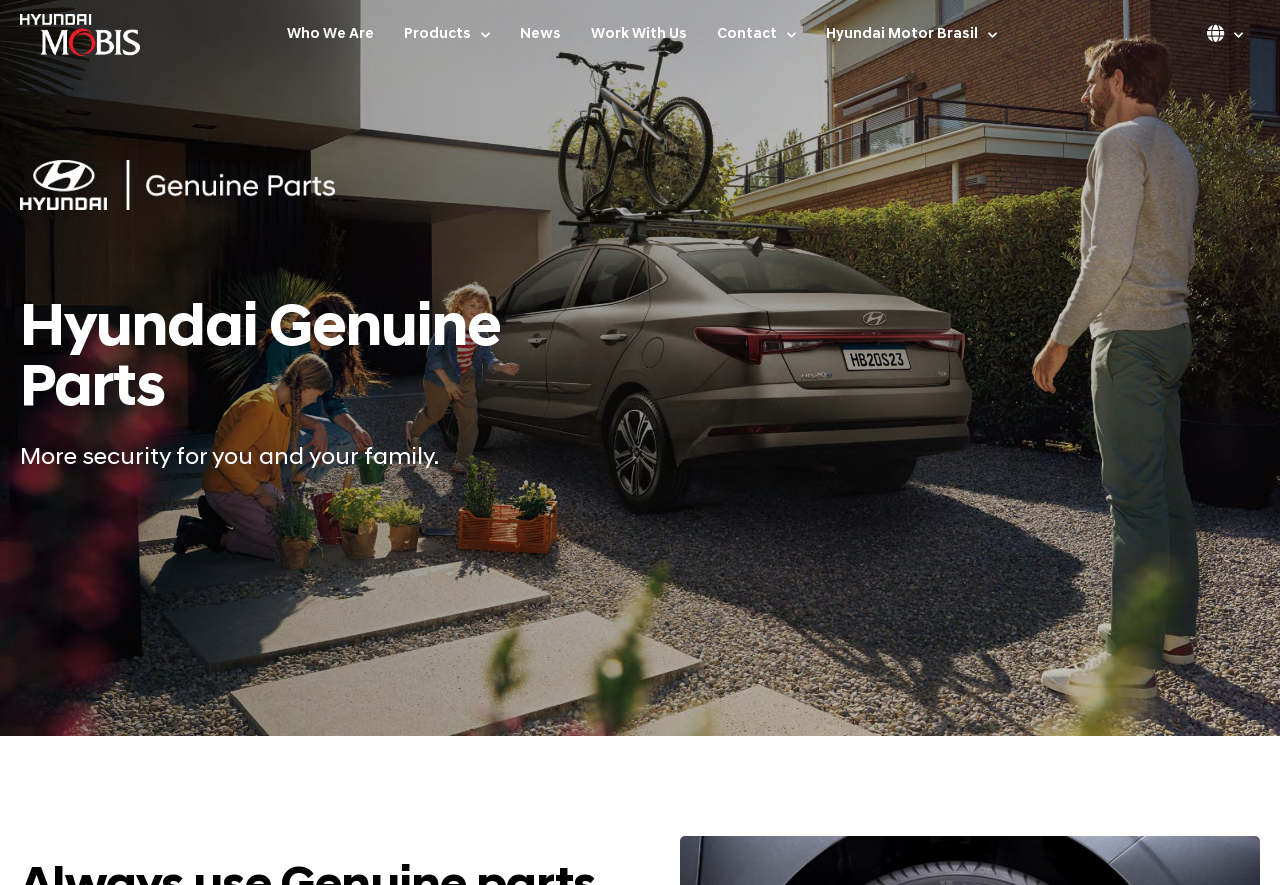What is the theme of the webpage? Observe the screenshot and provide a one-word or short phrase answer.

Hyundai parts